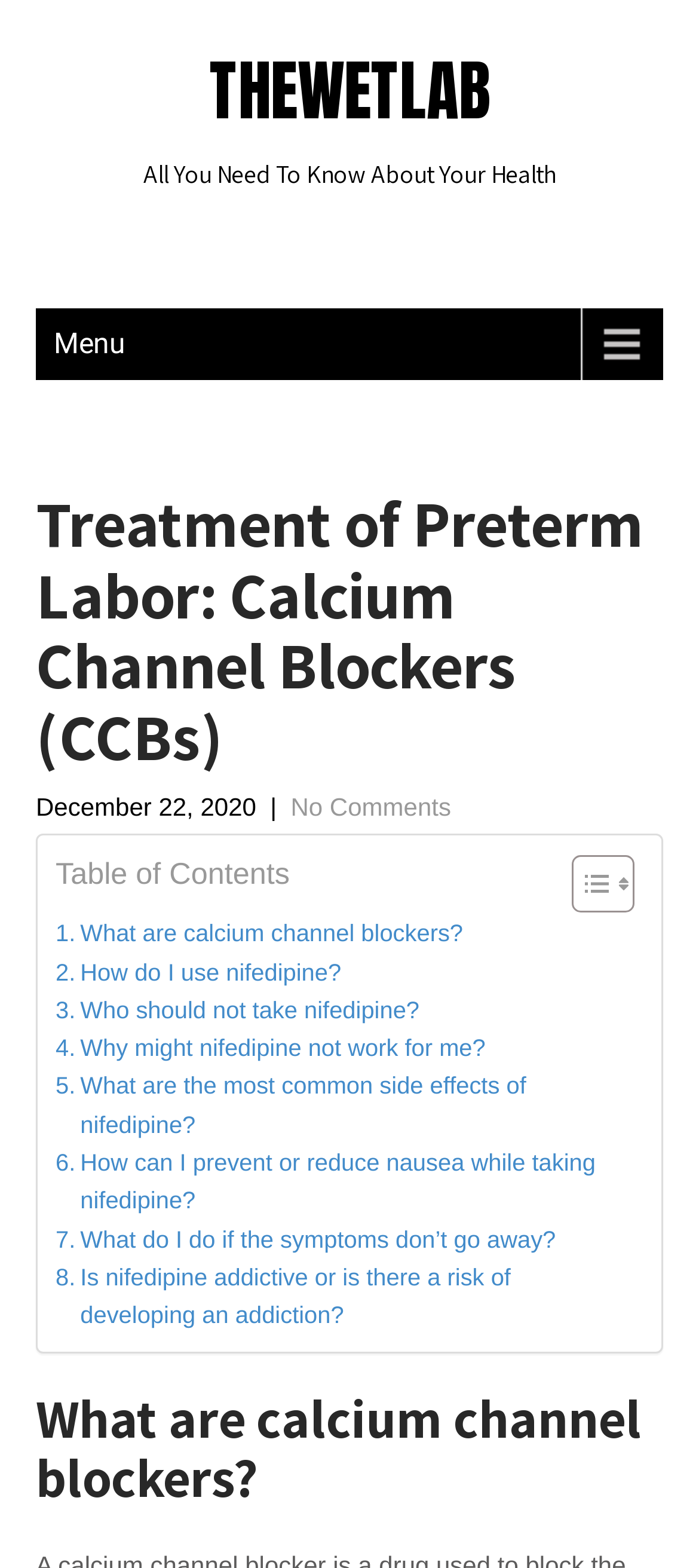Please find the bounding box coordinates of the element that must be clicked to perform the given instruction: "Check the comments". The coordinates should be four float numbers from 0 to 1, i.e., [left, top, right, bottom].

[0.416, 0.506, 0.645, 0.524]